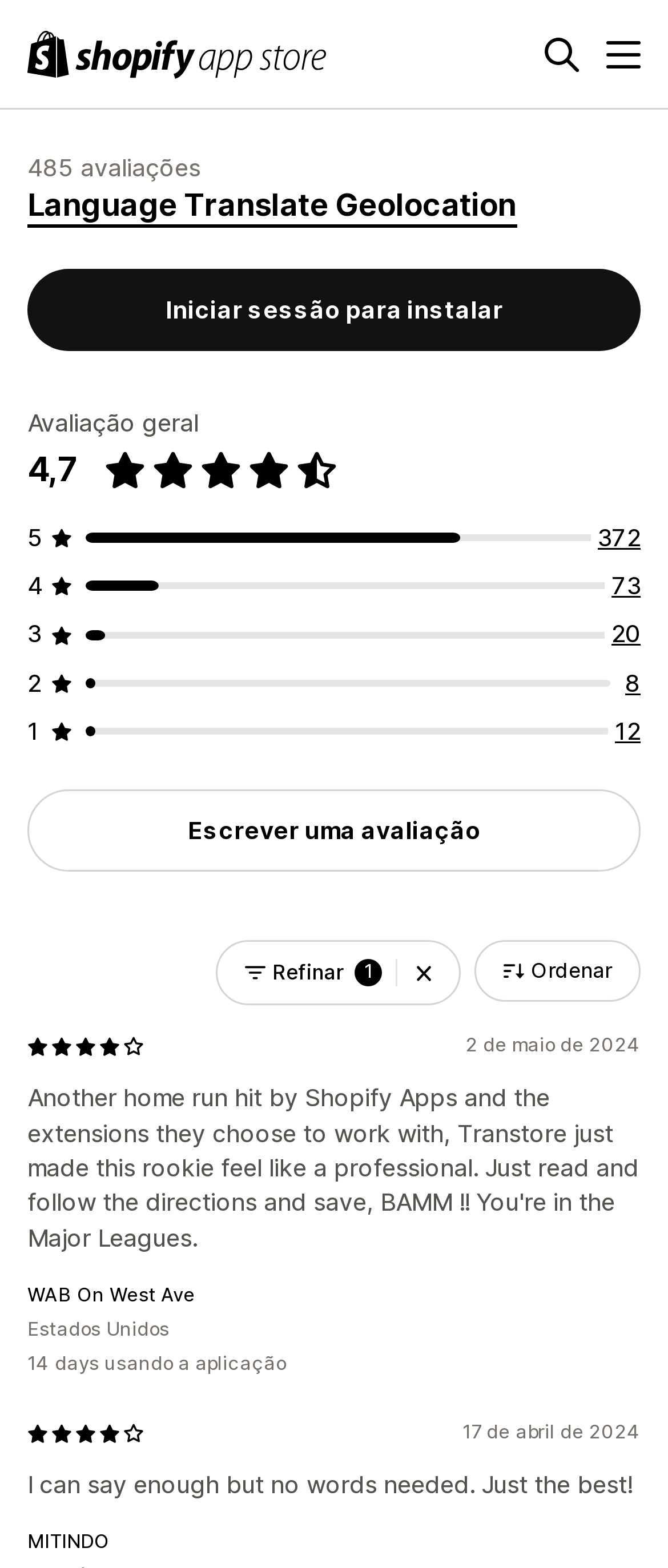Please find and give the text of the main heading on the webpage.

Language Translate Geolocation
485 avaliações